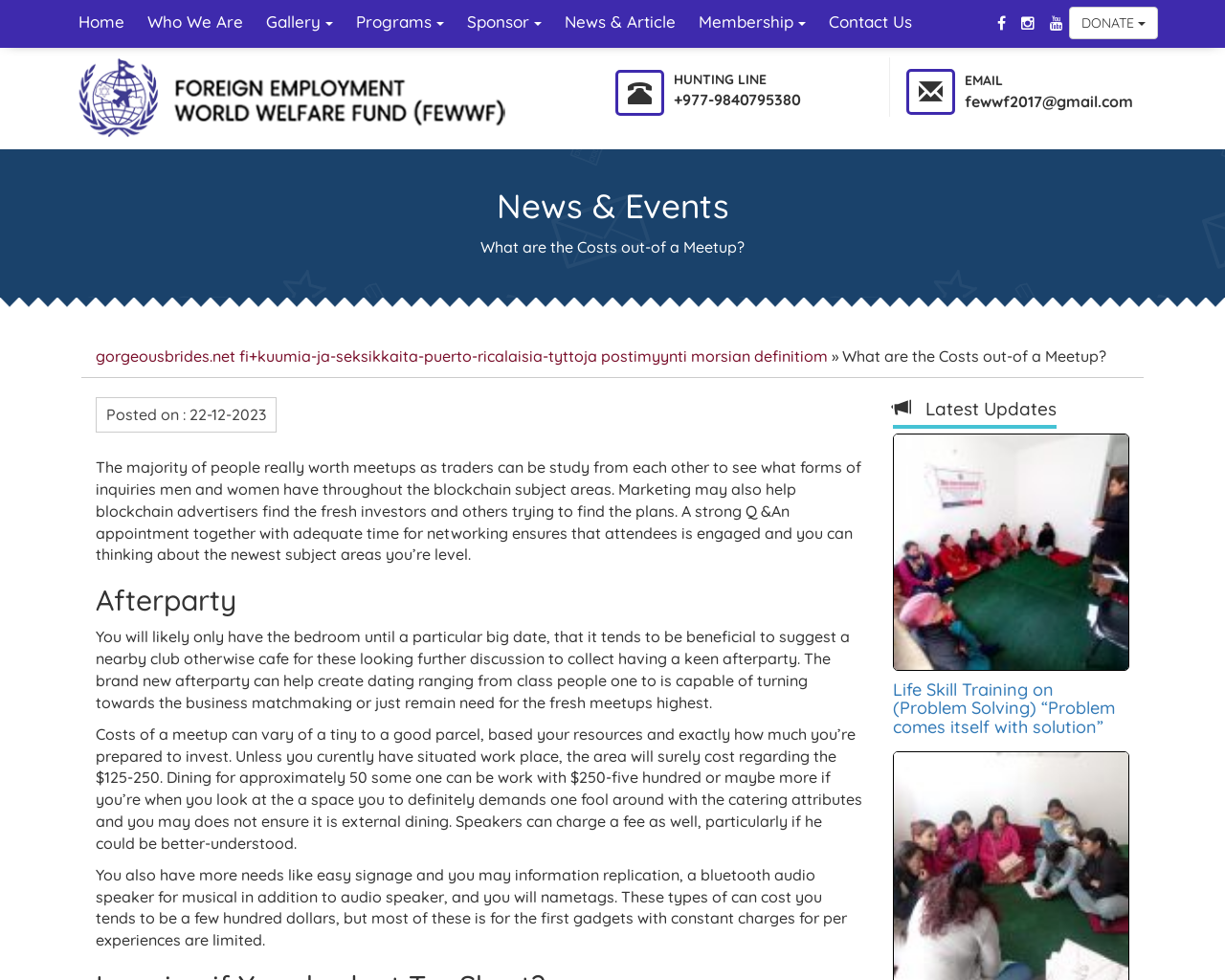Given the element description "Contact Pat", identify the bounding box of the corresponding UI element.

None